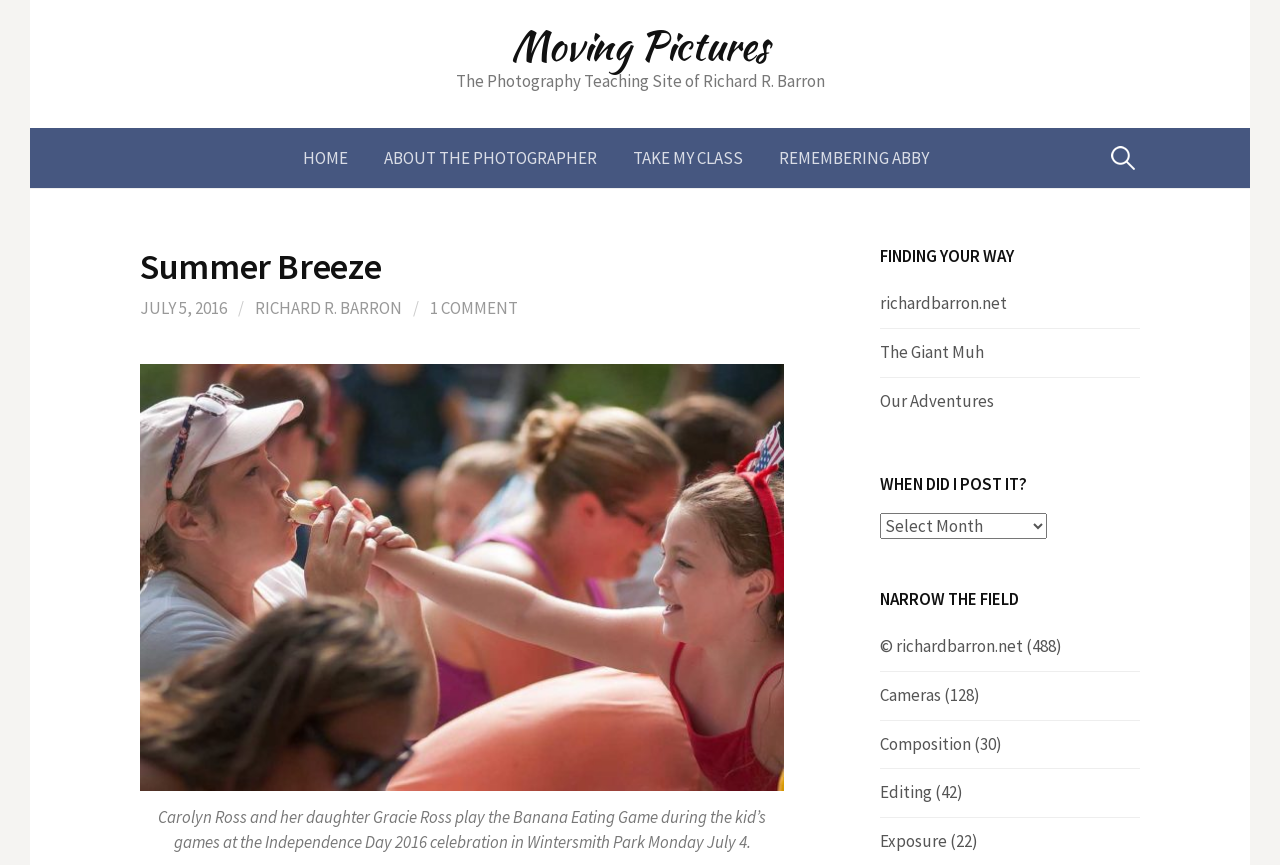What is the purpose of the 'TAKE MY CLASS' link?
Refer to the image and answer the question using a single word or phrase.

To take a photography class